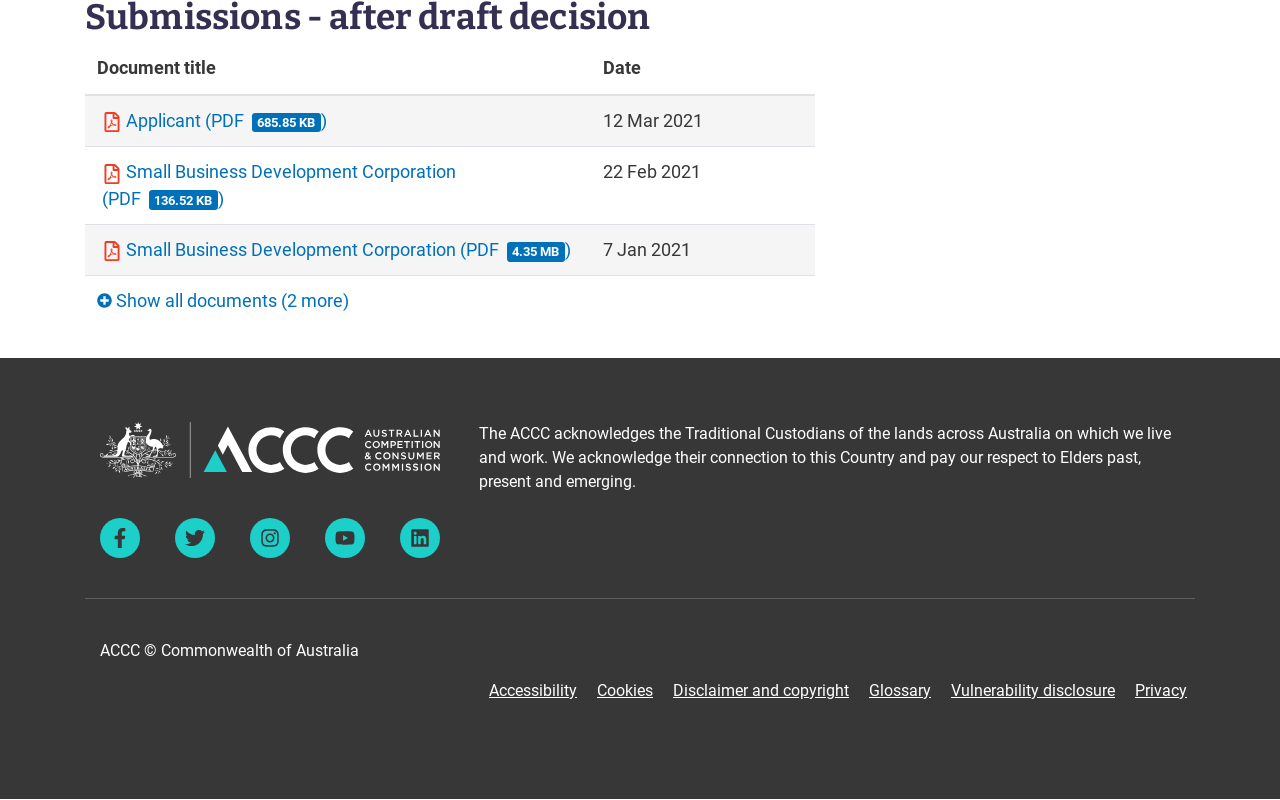Please locate the bounding box coordinates of the element that should be clicked to complete the given instruction: "Click the 'Política de privacidad' link".

None